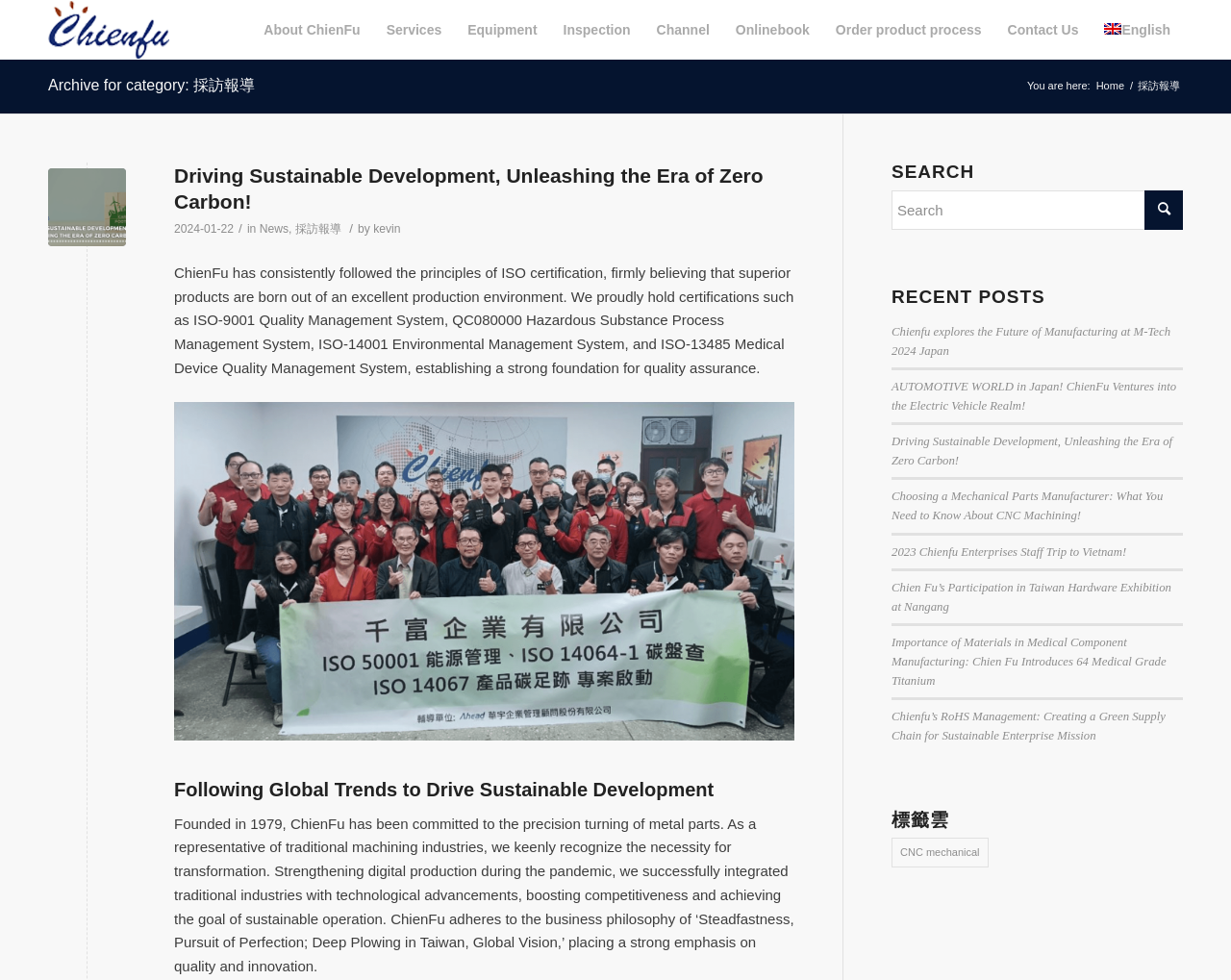Please find the bounding box coordinates of the element's region to be clicked to carry out this instruction: "Read the 'Driving Sustainable Development, Unleashing the Era of Zero Carbon!' article".

[0.141, 0.166, 0.645, 0.22]